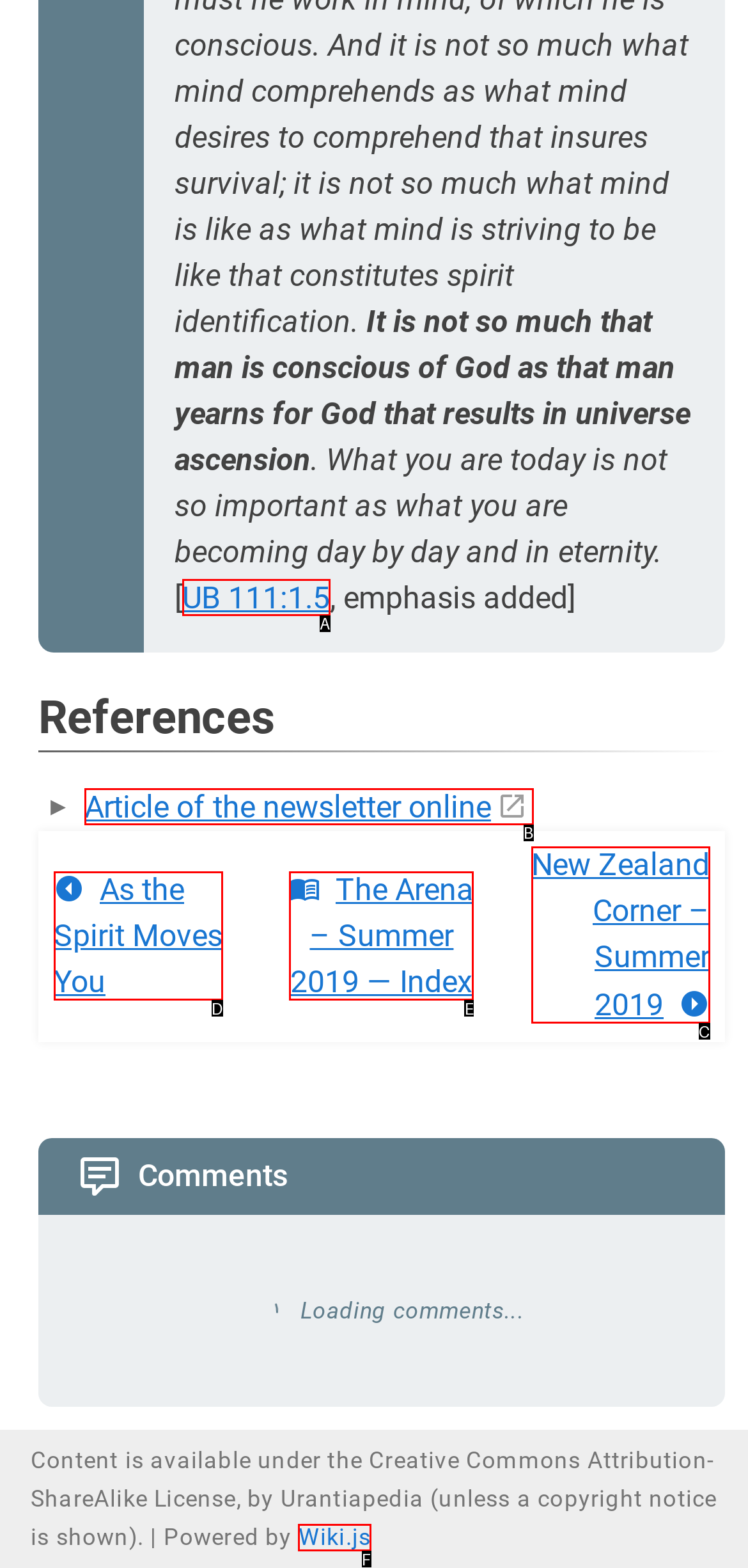Determine the HTML element that best aligns with the description: Toggle Menu
Answer with the appropriate letter from the listed options.

None